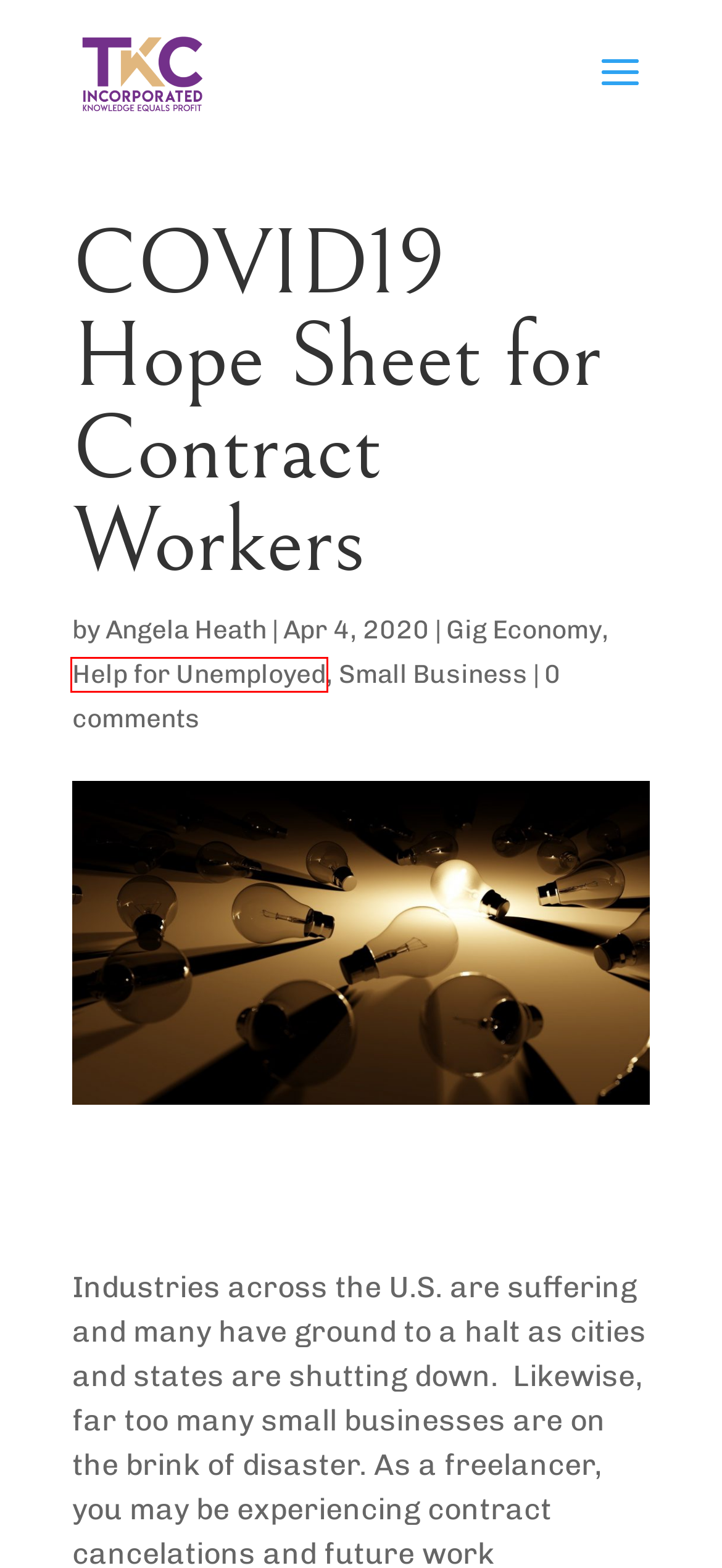You have a screenshot of a webpage, and a red bounding box highlights an element. Select the webpage description that best fits the new page after clicking the element within the bounding box. Options are:
A. Home - TKC Incorporated
B. Gig Economy Archives - TKC Incorporated
C. Angela Heath, Author at TKC Incorporated
D. January 2020 - TKC Incorporated
E. Help for Unemployed Archives - TKC Incorporated
F. Social Media Archives - TKC Incorporated
G. Small Business Archives - TKC Incorporated
H. March 2020 - TKC Incorporated

E